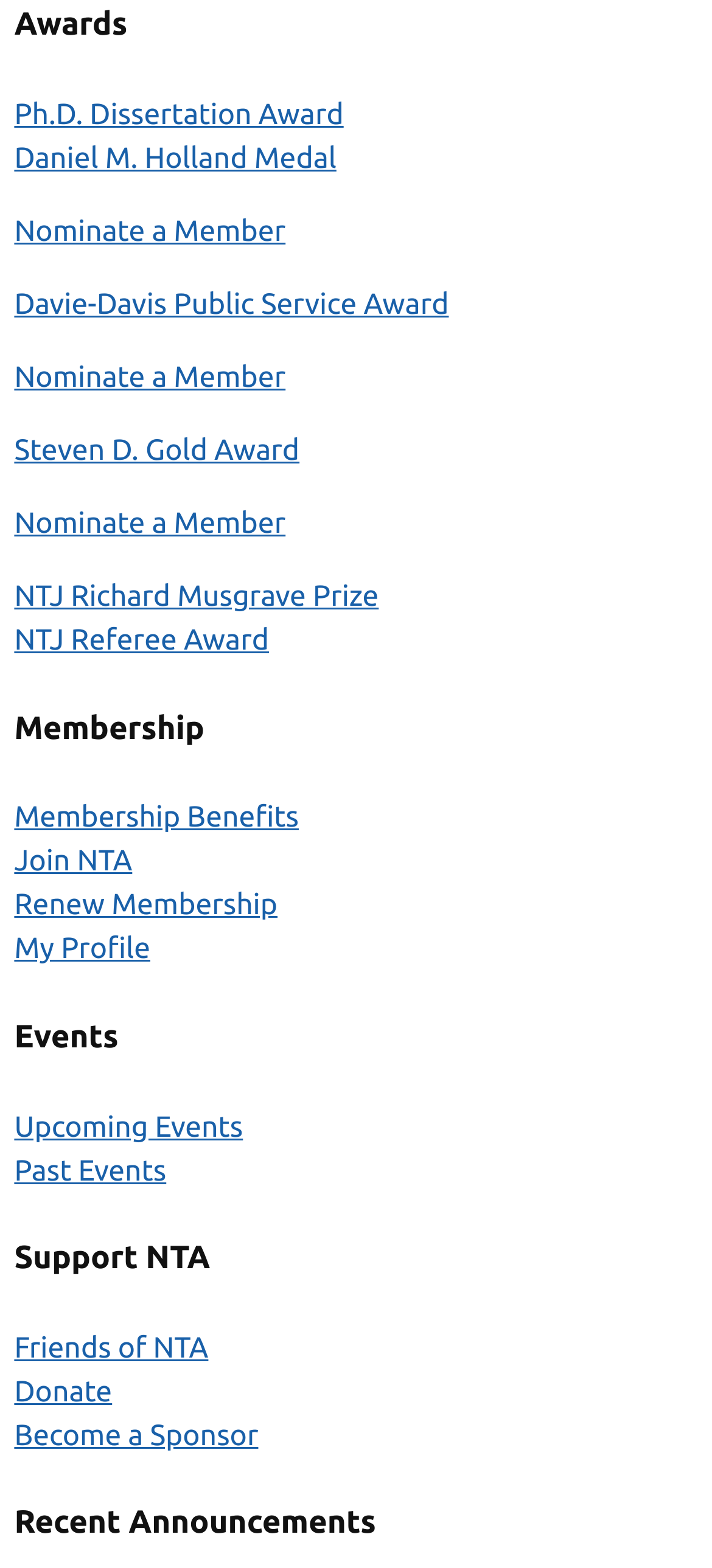What is the last link listed under 'Events'?
Using the image as a reference, answer with just one word or a short phrase.

Past Events